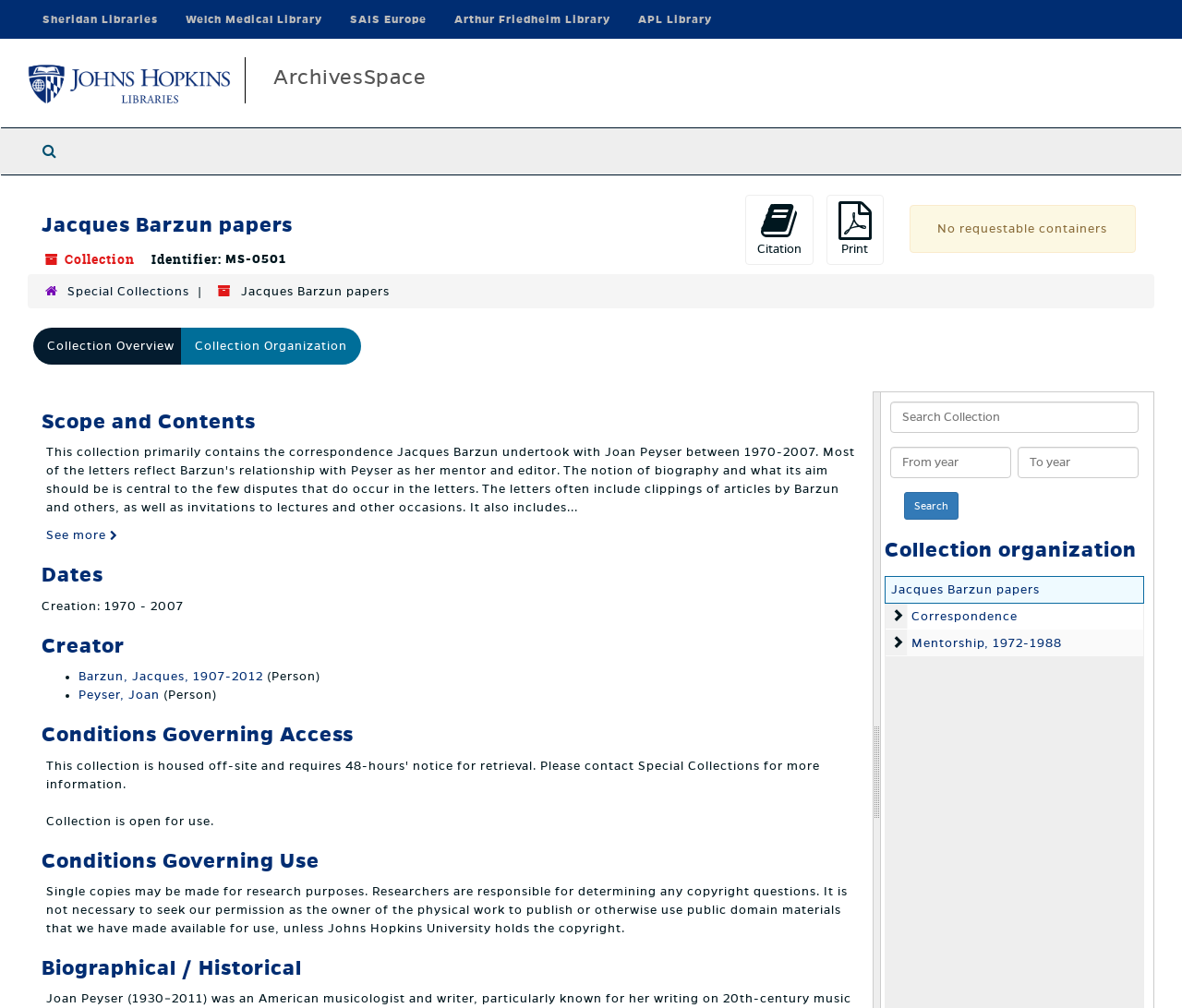Extract the main heading text from the webpage.

Jacques Barzun papers